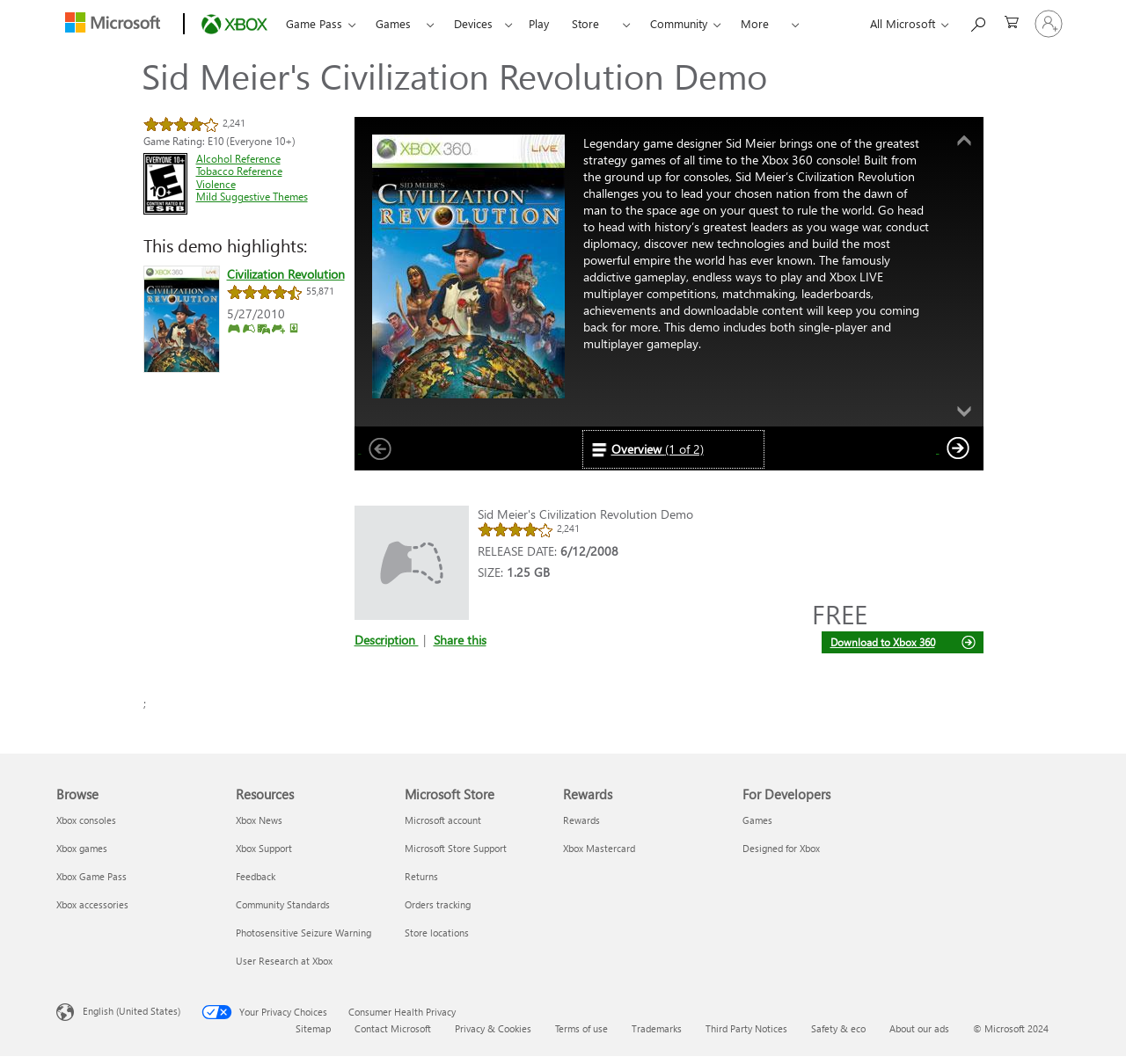What is the game rating of Sid Meier's Civilization Revolution Demo?
Answer the question with as much detail as you can, using the image as a reference.

The game rating is mentioned in the webpage as 'Game Rating: E10 (Everyone 10+)' and also has a description of 'Alcohol Reference Tobacco Reference Violence Mild Suggestive Themes'.